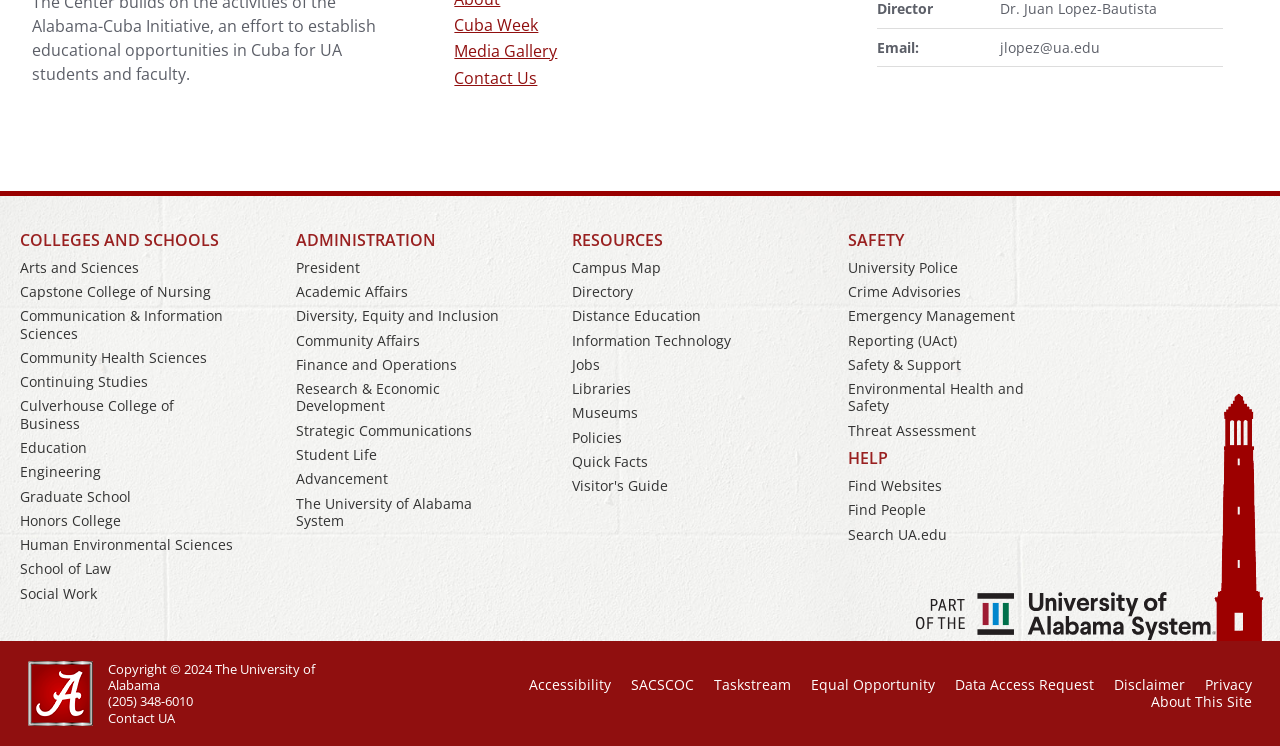What is the phone number of the University of Alabama?
Based on the image, answer the question with as much detail as possible.

I found the phone number by looking at the link element with the text '(205) 348-6010' which is a child of the root element.